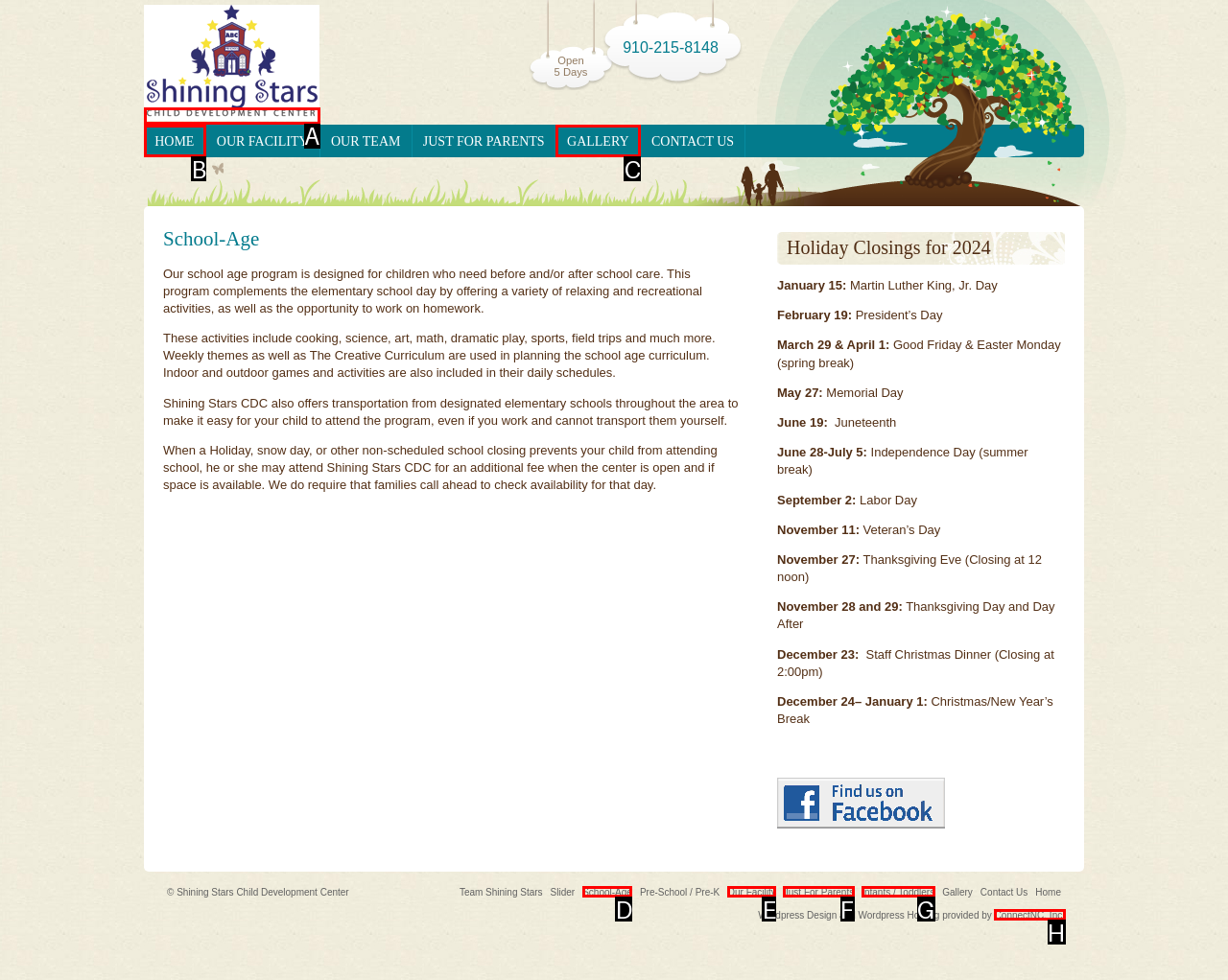Determine which HTML element fits the description: ConnectNC, Inc.. Answer with the letter corresponding to the correct choice.

H